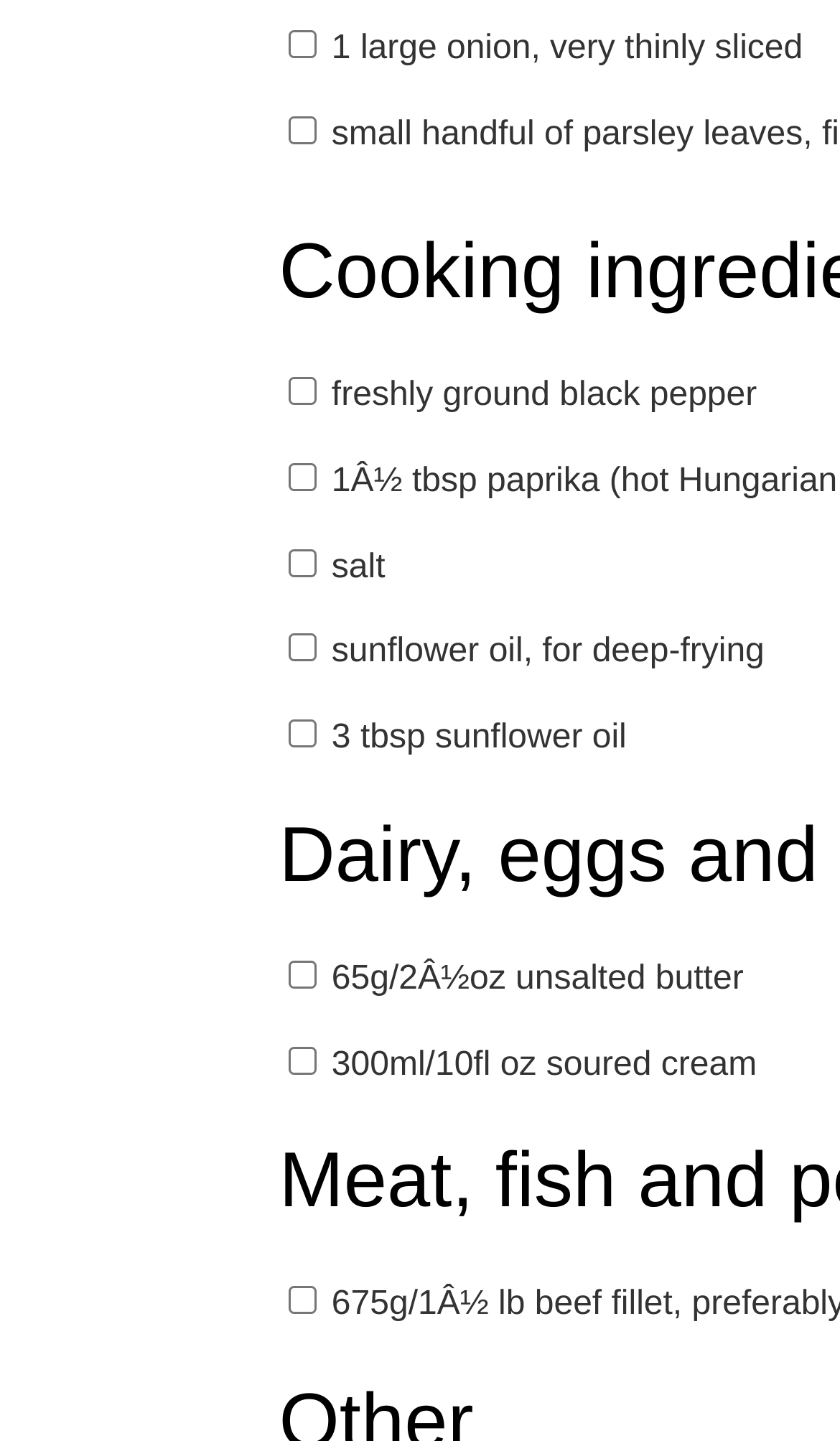Is the ingredient 'salt' included in the recipe?
Using the information from the image, provide a comprehensive answer to the question.

I found a checkbox on the webpage with the OCR text 'salt', which indicates that the ingredient 'salt' is included in the recipe.